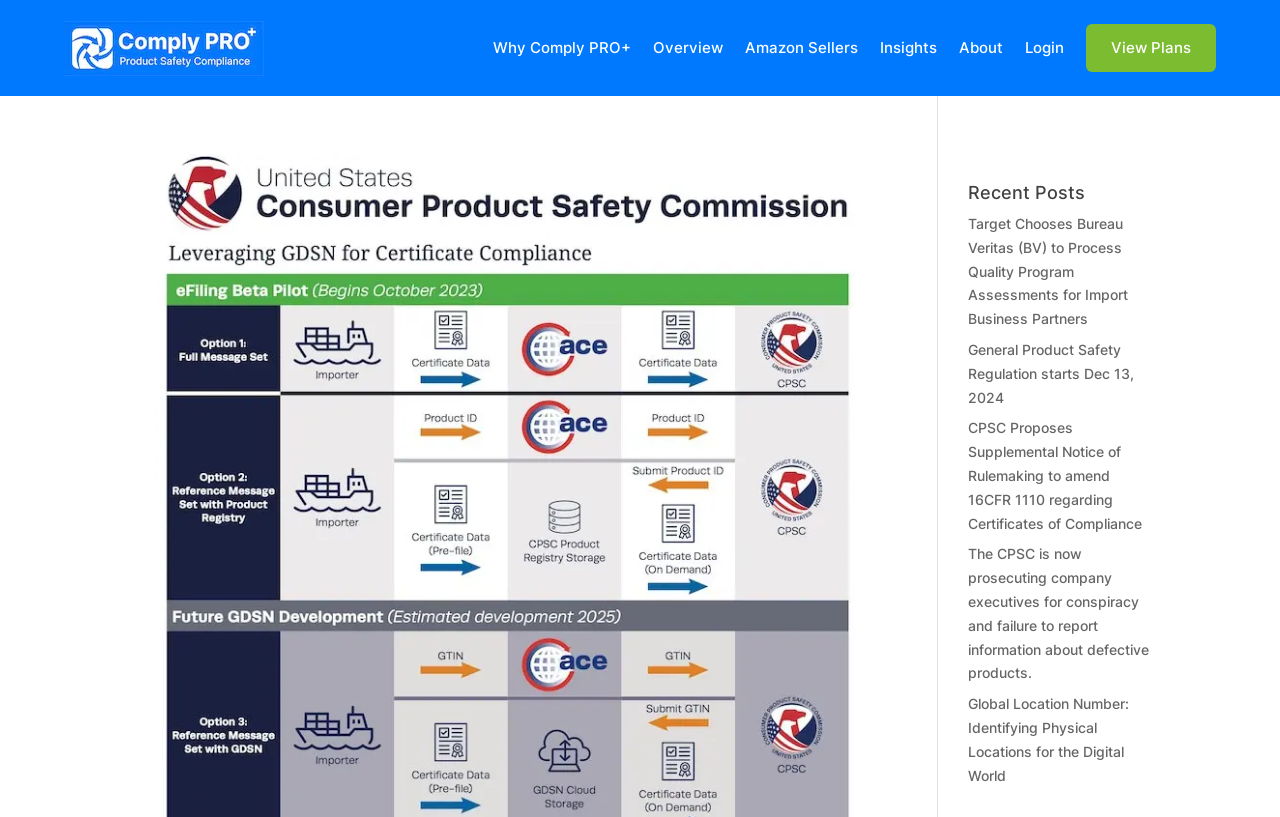Highlight the bounding box coordinates of the element that should be clicked to carry out the following instruction: "View available plans". The coordinates must be given as four float numbers ranging from 0 to 1, i.e., [left, top, right, bottom].

[0.848, 0.03, 0.95, 0.088]